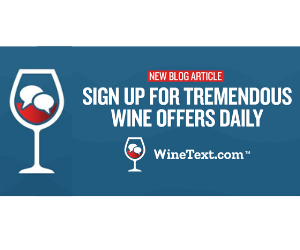What is the purpose of the call to action?
Using the image, give a concise answer in the form of a single word or short phrase.

To sign up for wine offers